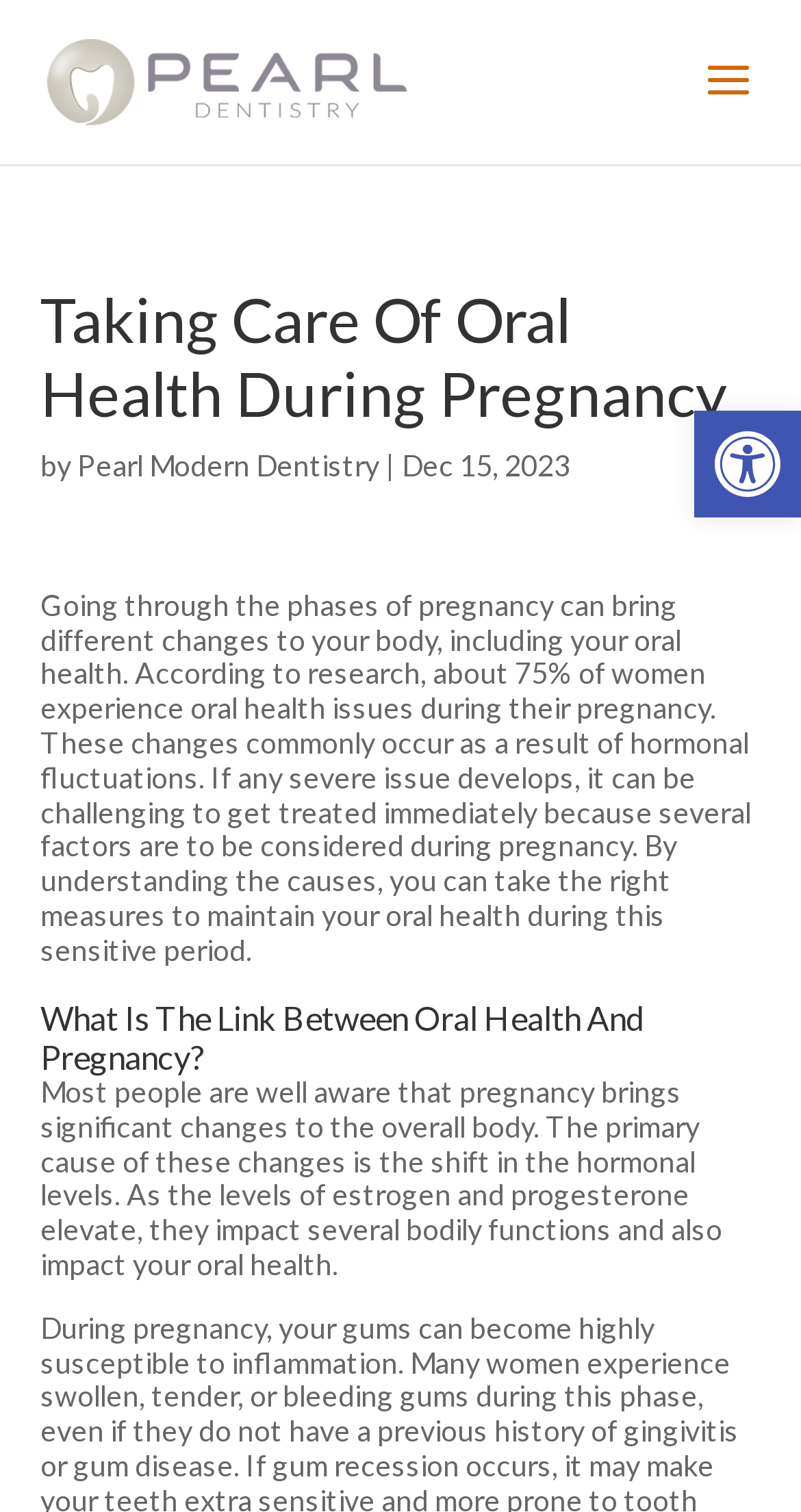What is the primary cause of changes in the body during pregnancy?
Look at the screenshot and respond with a single word or phrase.

Hormonal fluctuations